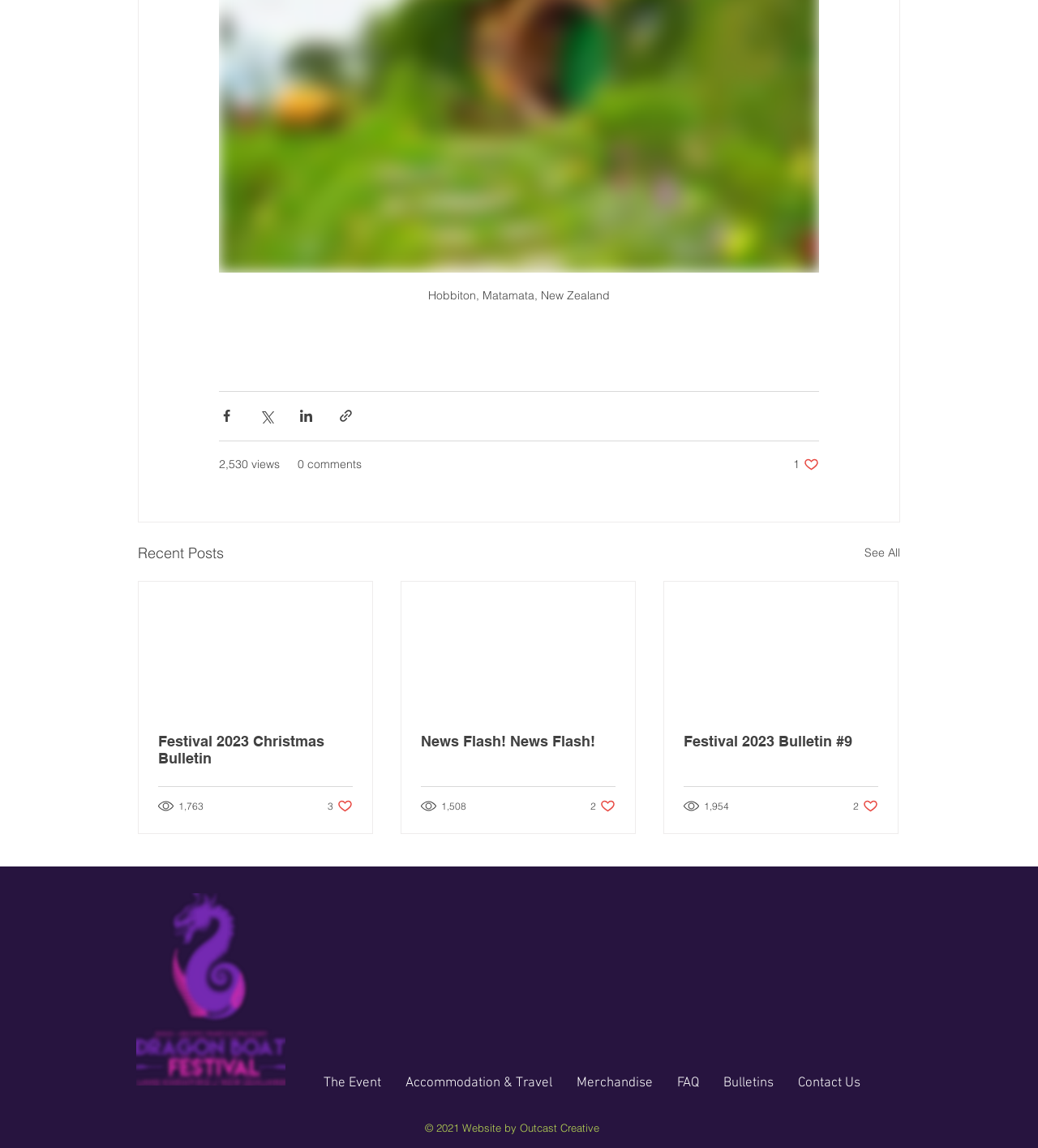What is the logo at the top of the page?
Look at the image and respond with a single word or a short phrase.

IBCPC2023StackLogo